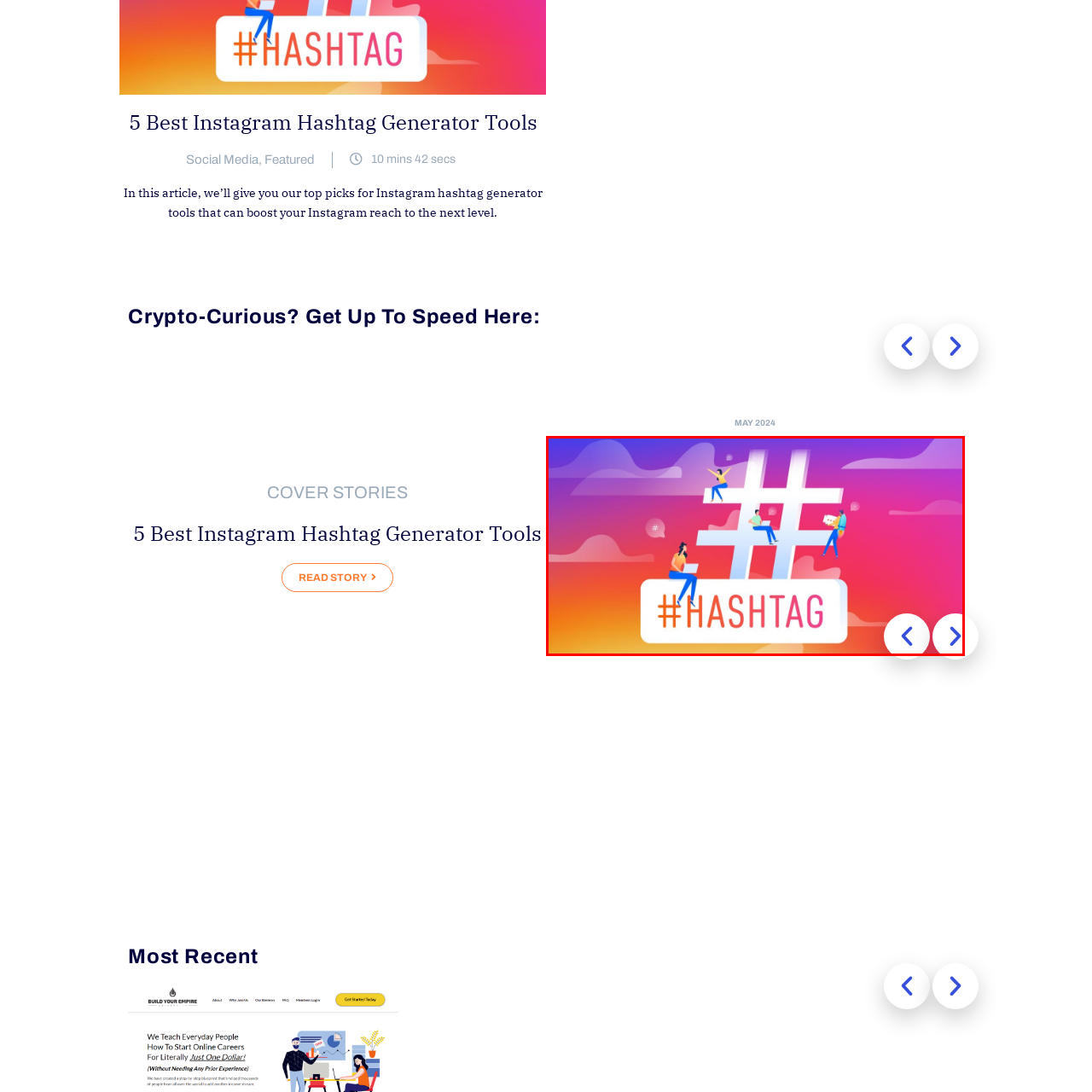Examine the section enclosed by the red box and give a brief answer to the question: What is the purpose of the hashtag label?

Emphasize significance